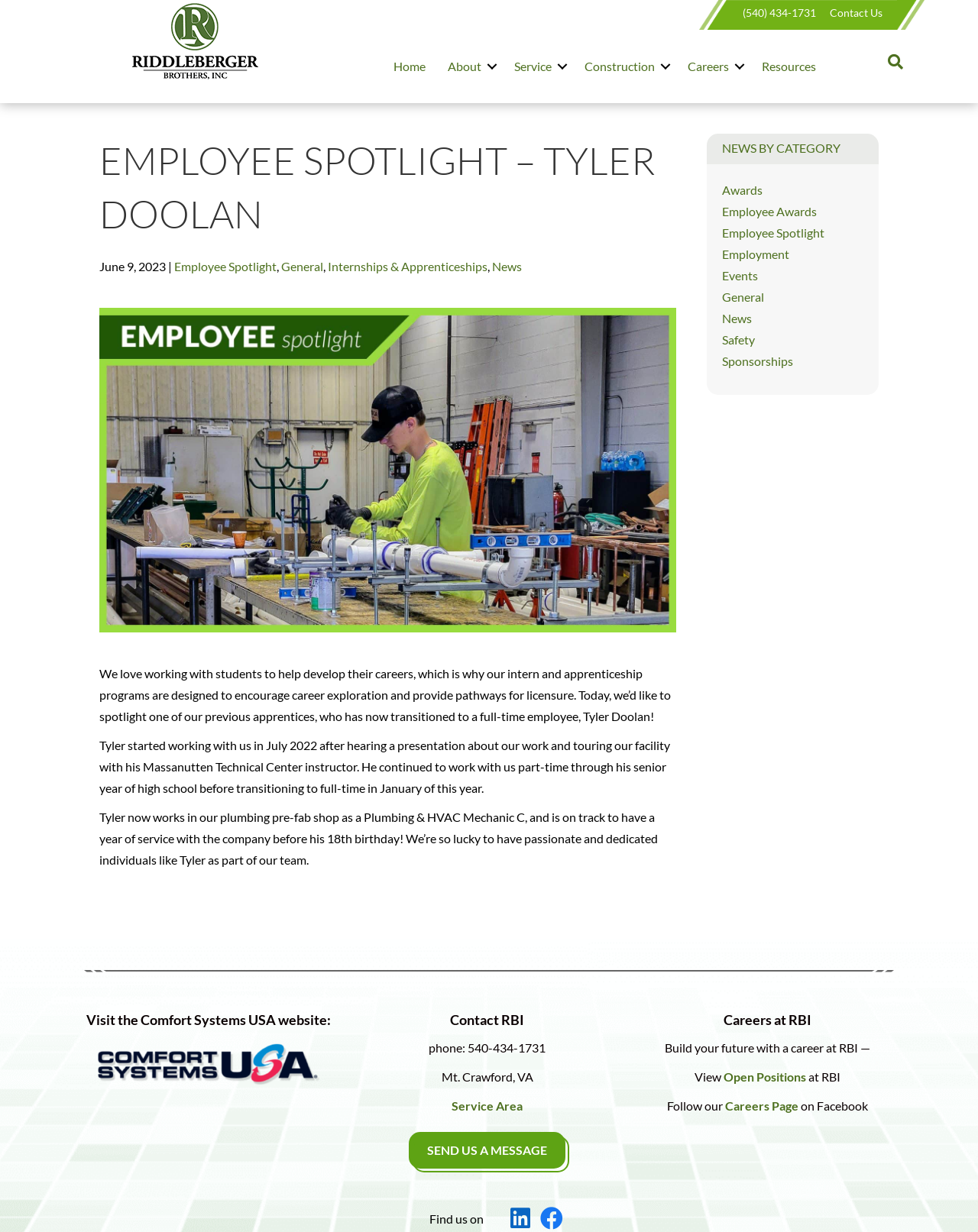Describe all the key features of the webpage in detail.

The webpage is about Employee Spotlight, specifically featuring Tyler Doolan, an apprentice who has transitioned to a full-time employee at Riddleberger Brothers, Inc. The page has a header section with a logo, navigation menu, and a search bar. Below the header, there is a main section with a heading "EMPLOYEE SPOTLIGHT – TYLER DOOLAN" and a subheading "June 9, 2023". 

To the left of the heading, there is an image of Tyler Doolan. Below the heading, there are three paragraphs of text describing Tyler's journey from an apprentice to a full-time employee. The text also mentions his current role as a Plumbing & HVAC Mechanic C and his achievements.

On the right side of the main section, there is a section titled "NEWS BY CATEGORY" with links to different news categories such as Awards, Employee Awards, Employee Spotlight, and more. 

At the bottom of the page, there is a footer section with three columns. The left column has a link to the Comfort Systems USA website, along with a logo. The middle column has contact information for RBI, including a phone number, address, and a link to the service area. The right column has a section titled "Careers at RBI" with a brief description and links to open positions and the careers page on Facebook.

There are also several images on the page, including a header logo, a footer line, and social media icons.